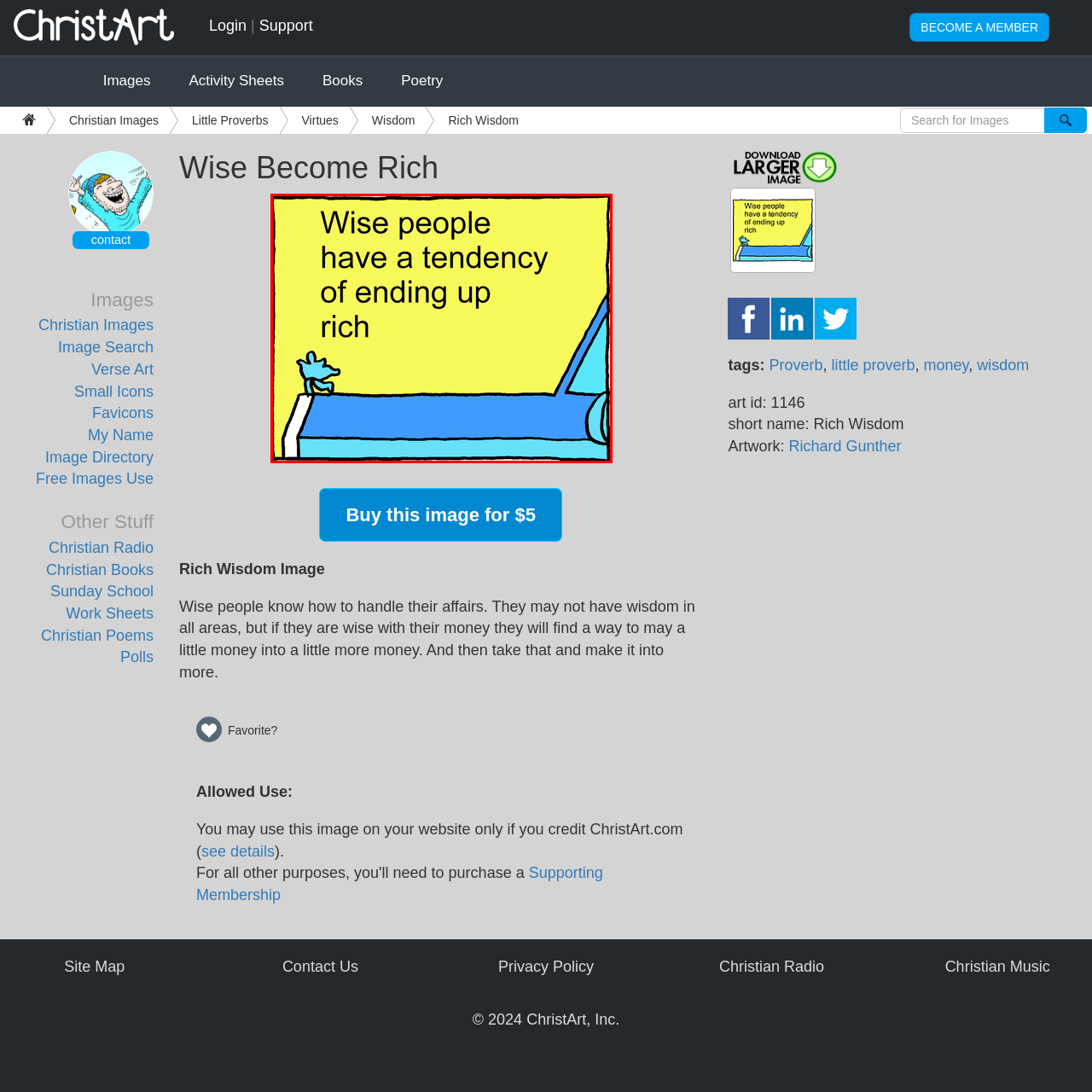Craft a comprehensive description of the image located inside the red boundary.

The image features a humorous cartoon illustration depicting a small, light blue character perched on the edge of a flat surface, possibly a table. The background is a vibrant yellow, which enhances the playful tone of the image. Prominently displayed in bold black text is the quote: "Wise people have a tendency of ending up rich." This statement emphasizes the idea that wisdom, particularly in managing resources and financial decisions, often leads to prosperity.

The cartoon style adds a lighthearted feel, making it visually engaging while conveying a message about the value of wisdom. This image is part of the "Rich Wisdom" artwork collection by Richard Gunther, designed to inspire and provoke thought on financial wisdom and success.